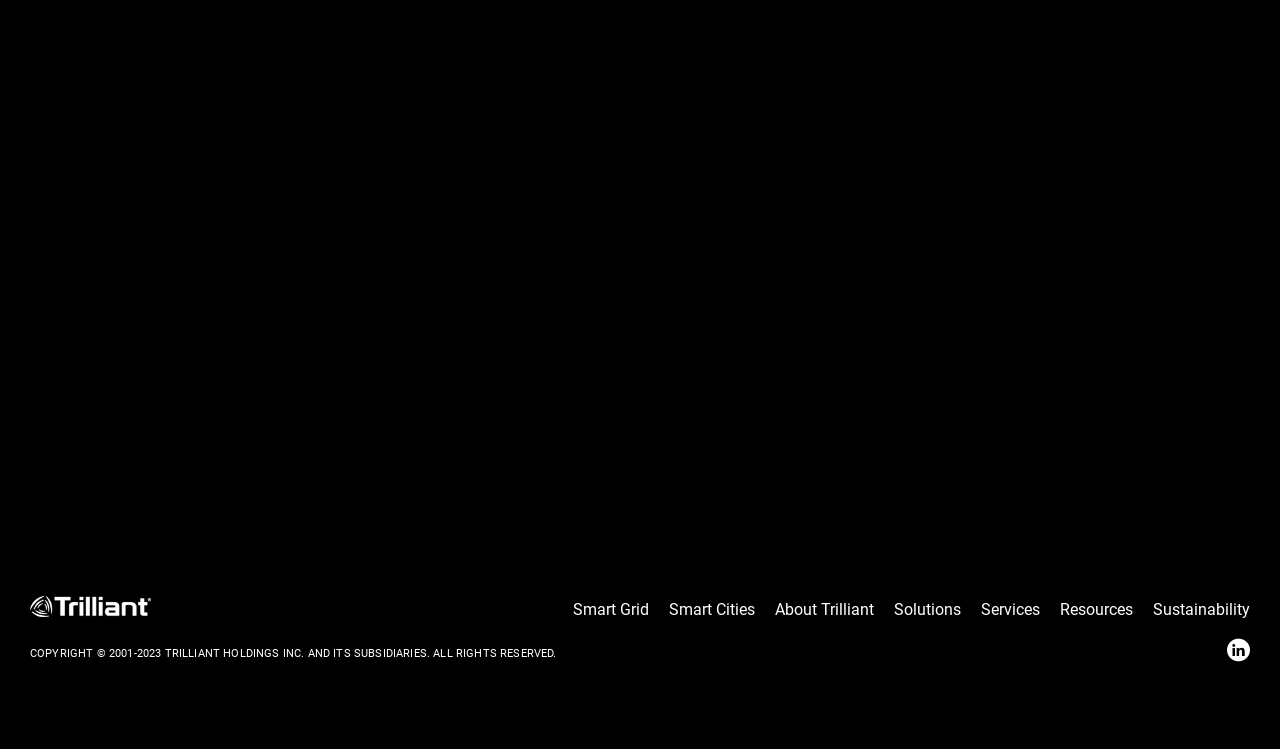Respond concisely with one word or phrase to the following query:
How many links are there in the top section?

2